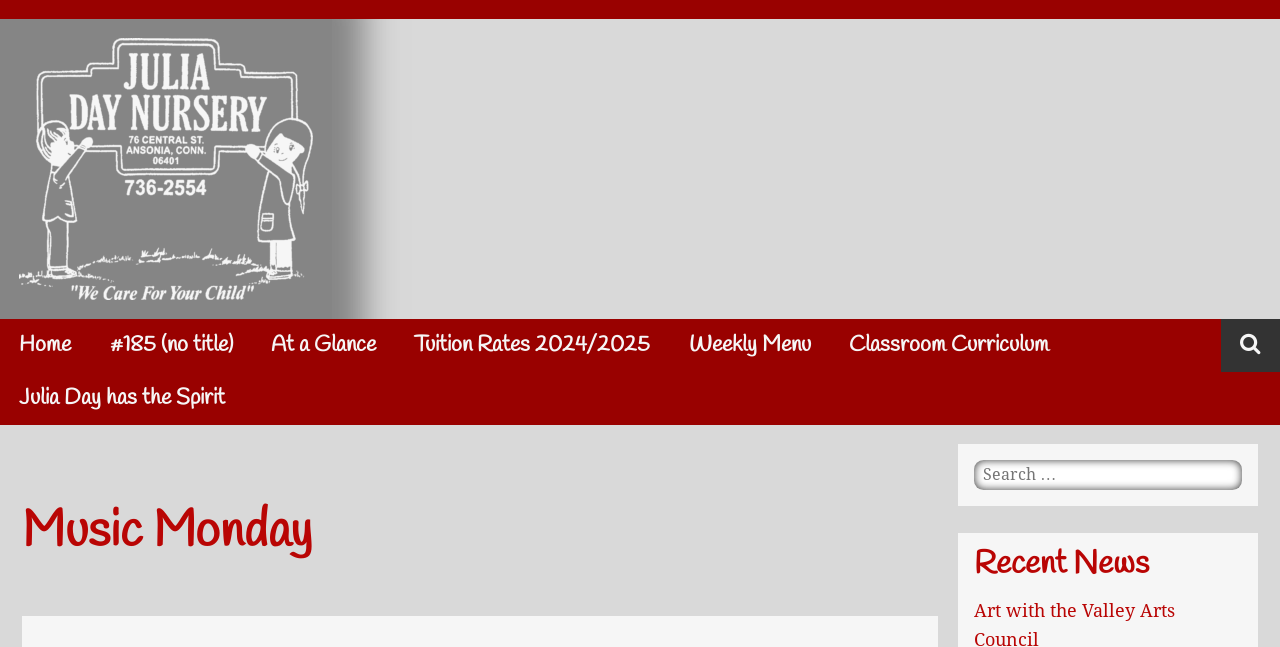Analyze the image and provide a detailed answer to the question: What type of content is listed under 'Recent News'?

The heading 'Recent News' is located at the bottom of the webpage, and it is likely that the content listed under it is news-related. This section may provide updates or announcements about the nursery or its activities.